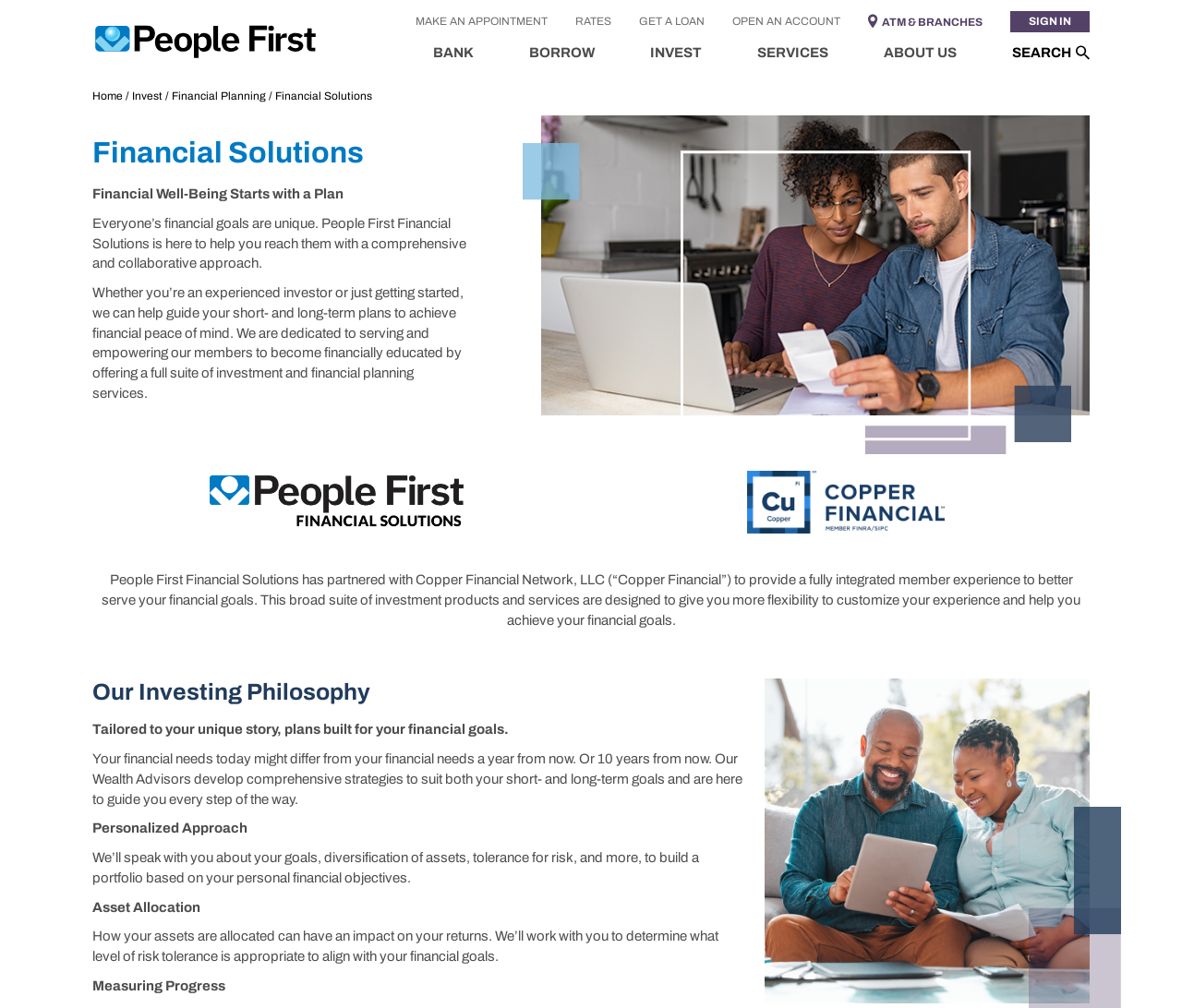What is the focus of the Wealth Advisors?
Please use the image to provide a one-word or short phrase answer.

Short- and long-term goals